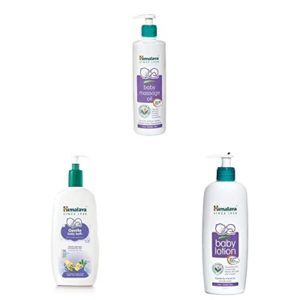Provide a one-word or one-phrase answer to the question:
How many products are displayed in the image?

Three